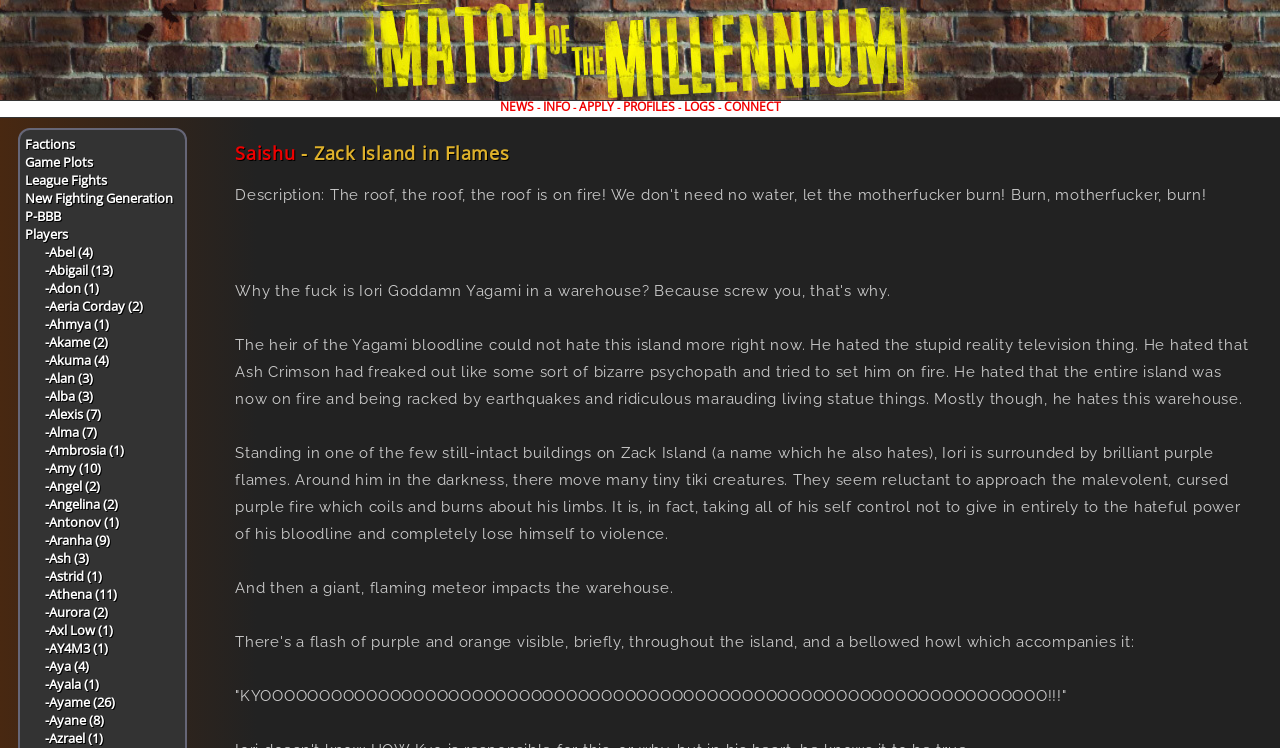Please determine the bounding box coordinates for the UI element described here. Use the format (top-left x, top-left y, bottom-right x, bottom-right y) with values bounded between 0 and 1: LOGS

[0.534, 0.131, 0.558, 0.154]